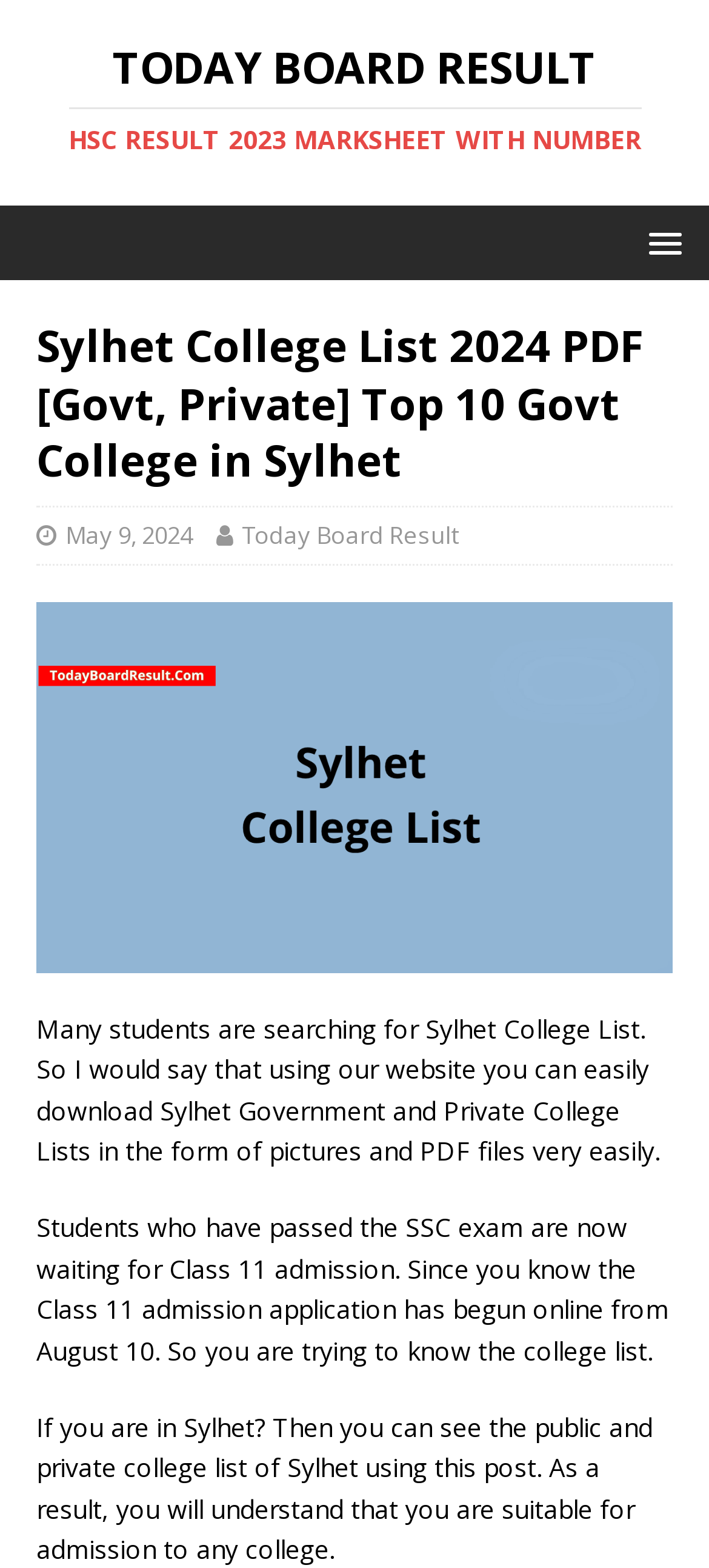Detail the features and information presented on the webpage.

The webpage is about Sylhet College List, specifically providing information on government and private colleges in Sylhet. At the top, there is a link to "TODAY BOARD RESULT HSC RESULT 2023 MARKSHEET WITH NUMBER" with a heading that breaks down into two parts: "TODAY BOARD RESULT" and "HSC RESULT 2023 MARKSHEET WITH NUMBER". 

To the right of the top section, there is a menu link with a popup. Below this, there is a header section with a heading that reads "Sylhet College List 2024 PDF [Govt, Private] Top 10 Govt College in Sylhet". This header is accompanied by two links: "May 9, 2024" and "Today Board Result". 

Below the header section, there is an image that spans almost the entire width of the page. Underneath the image, there are three blocks of text. The first block explains that the website provides Sylhet Government and Private College Lists in the form of pictures and PDF files. The second block mentions that students who have passed the SSC exam are waiting for Class 11 admission and are looking for college lists. The third block informs readers that they can find the public and private college list of Sylhet using this post, which will help them determine their suitability for admission to any college.